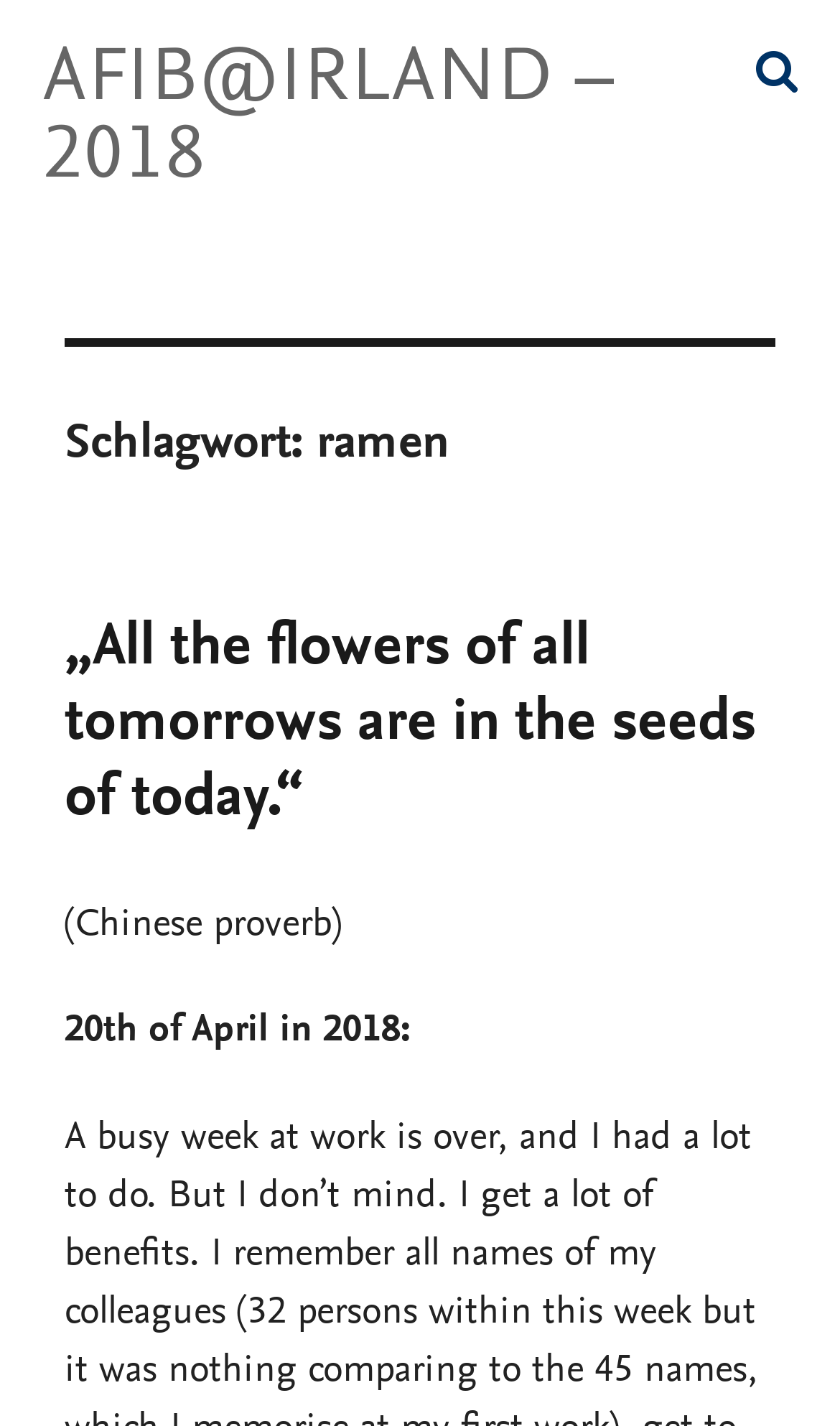Given the description: "afib@irland – 2018", determine the bounding box coordinates of the UI element. The coordinates should be formatted as four float numbers between 0 and 1, [left, top, right, bottom].

[0.051, 0.03, 0.731, 0.139]